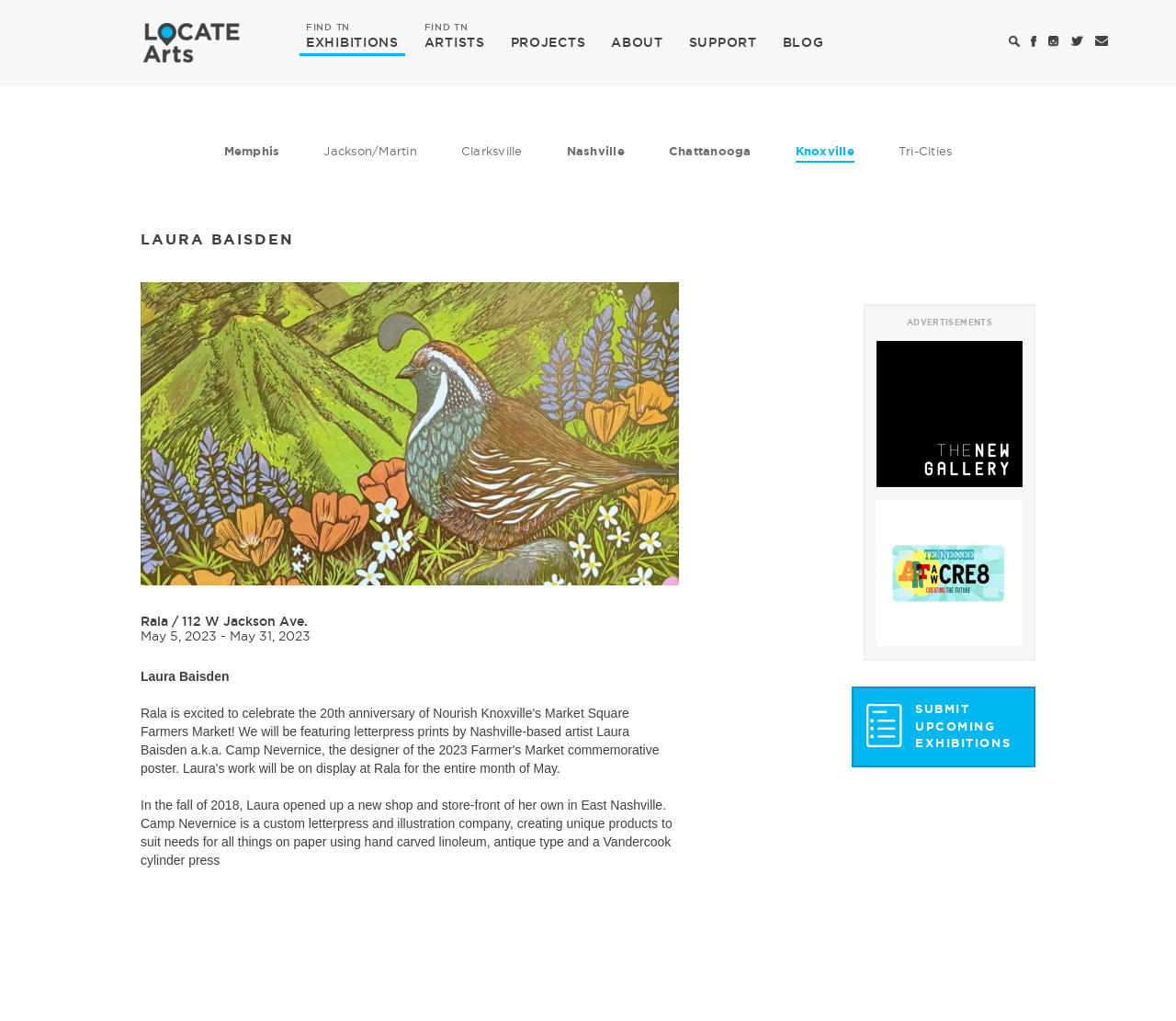Analyze the image and give a detailed response to the question:
What is the location of the exhibition 'Rala'?

The location of the exhibition 'Rala' can be found in the link element '112 W Jackson Ave.' with bounding box coordinates [0.155, 0.601, 0.262, 0.615], which is a part of the article element describing the exhibition 'Rala'.